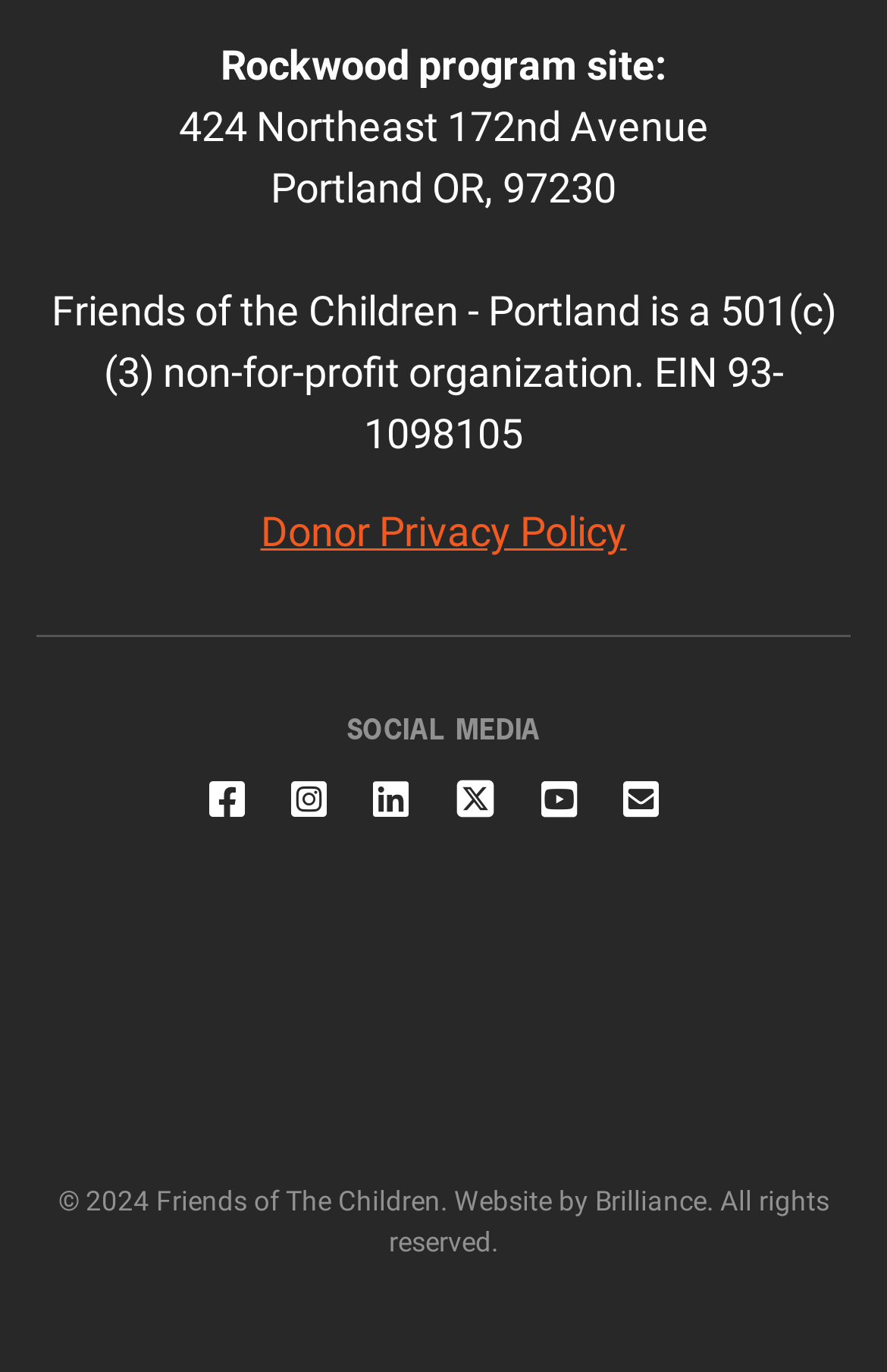Identify the bounding box coordinates for the UI element that matches this description: "jmbwebsitedesign.com".

None